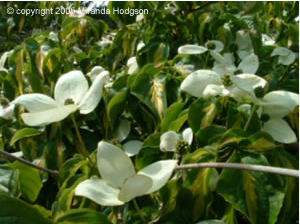What is the potential height of the shrub?
Using the image as a reference, give an elaborate response to the question.

According to the caption, the broad-leaved deciduous shrub is characterized by its spreading, vase-like habit, with a potential height of up to 7 meters and a spread of about 5 meters.